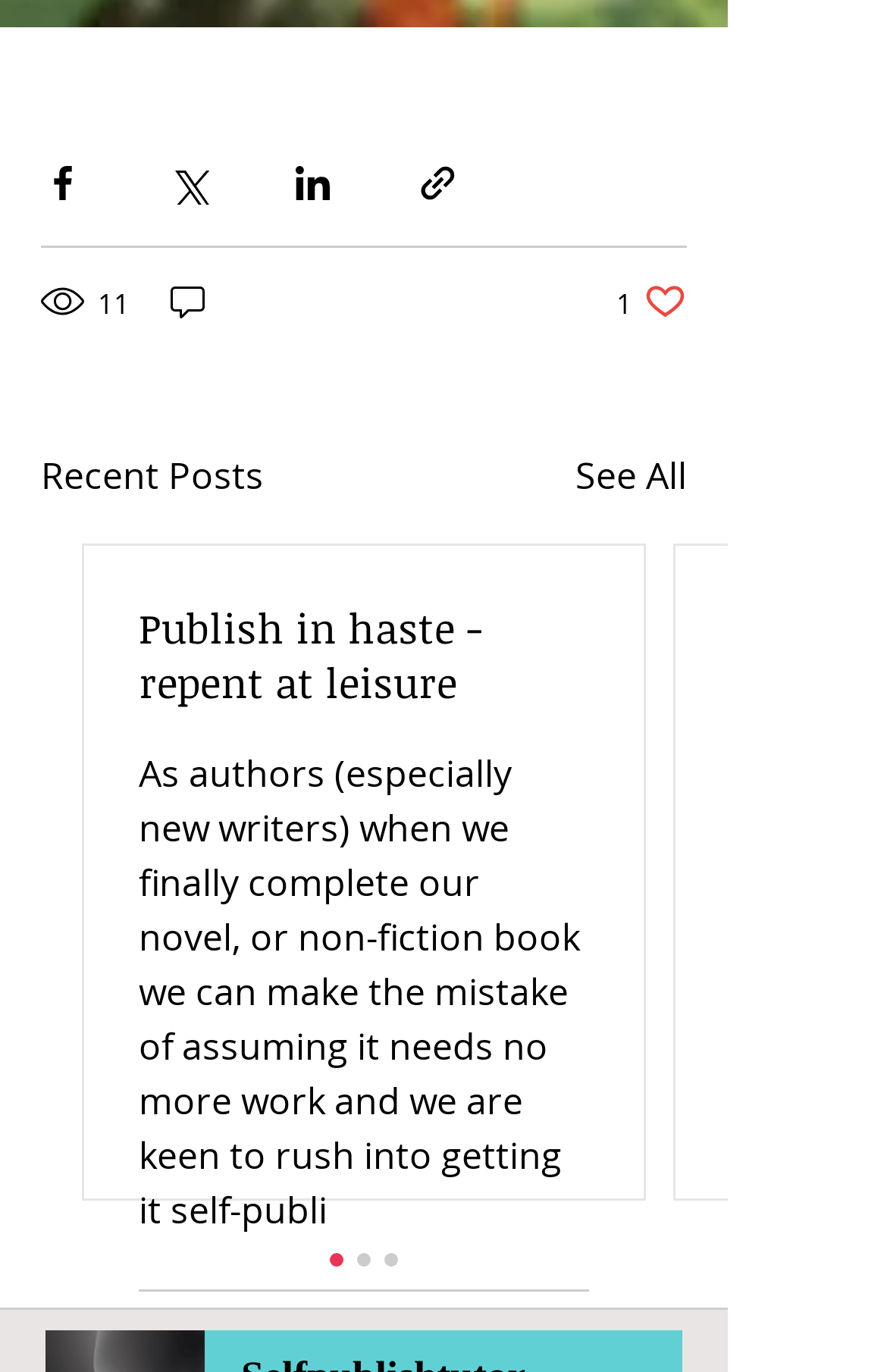Identify the bounding box for the given UI element using the description provided. Coordinates should be in the format (top-left x, top-left y, bottom-right x, bottom-right y) and must be between 0 and 1. Here is the description: See All

[0.649, 0.327, 0.774, 0.367]